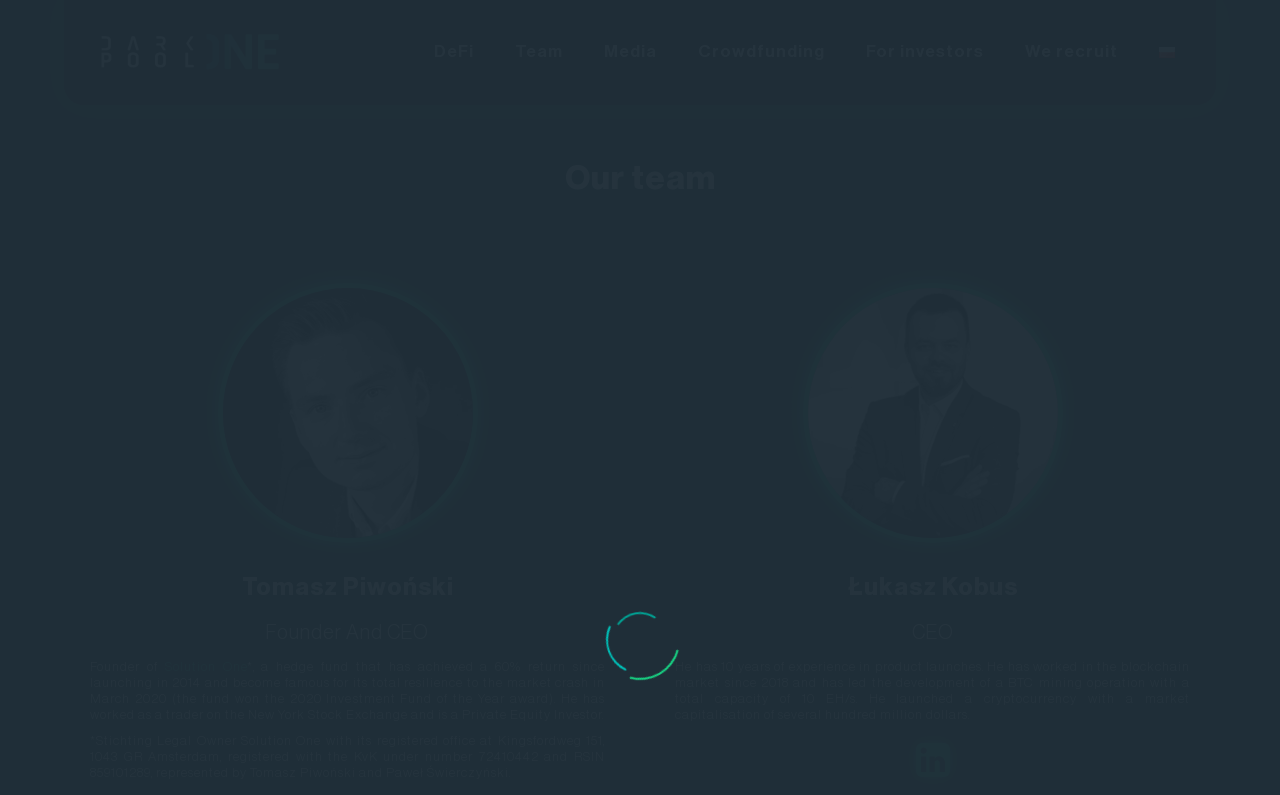Could you determine the bounding box coordinates of the clickable element to complete the instruction: "Learn more about Solution One"? Provide the coordinates as four float numbers between 0 and 1, i.e., [left, top, right, bottom].

[0.129, 0.831, 0.193, 0.847]